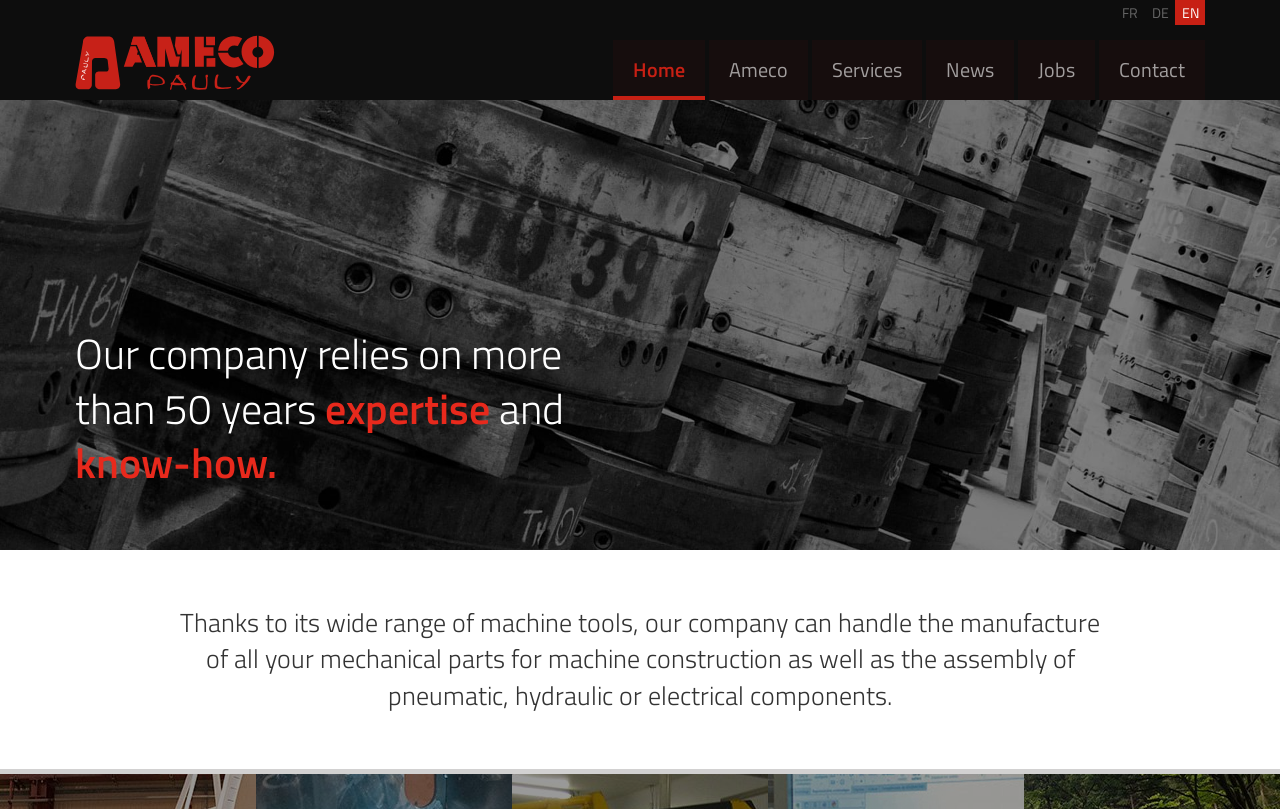Find the bounding box coordinates of the element I should click to carry out the following instruction: "Contact Ameco".

[0.859, 0.049, 0.941, 0.124]